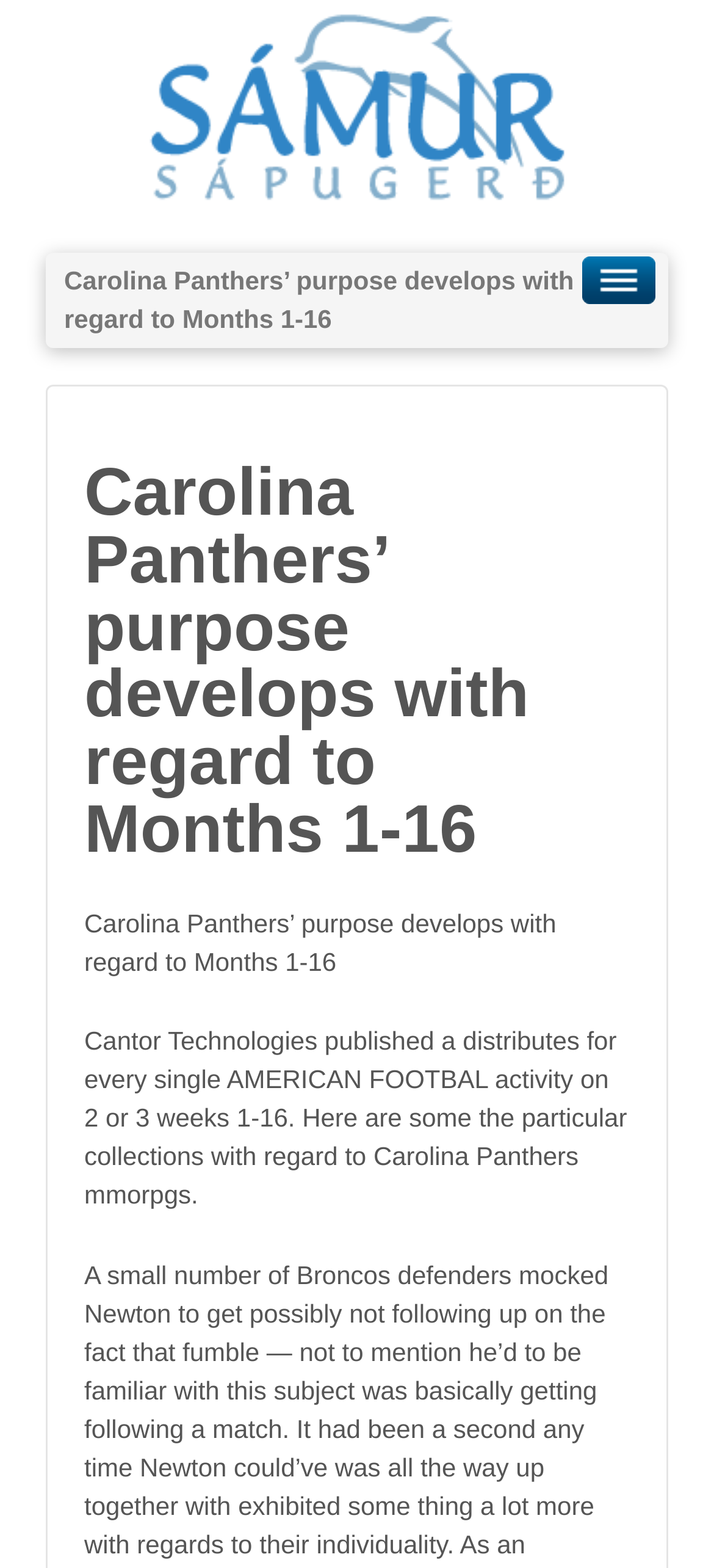Extract the heading text from the webpage.

Carolina Panthers’ purpose develops with regard to Months 1-16